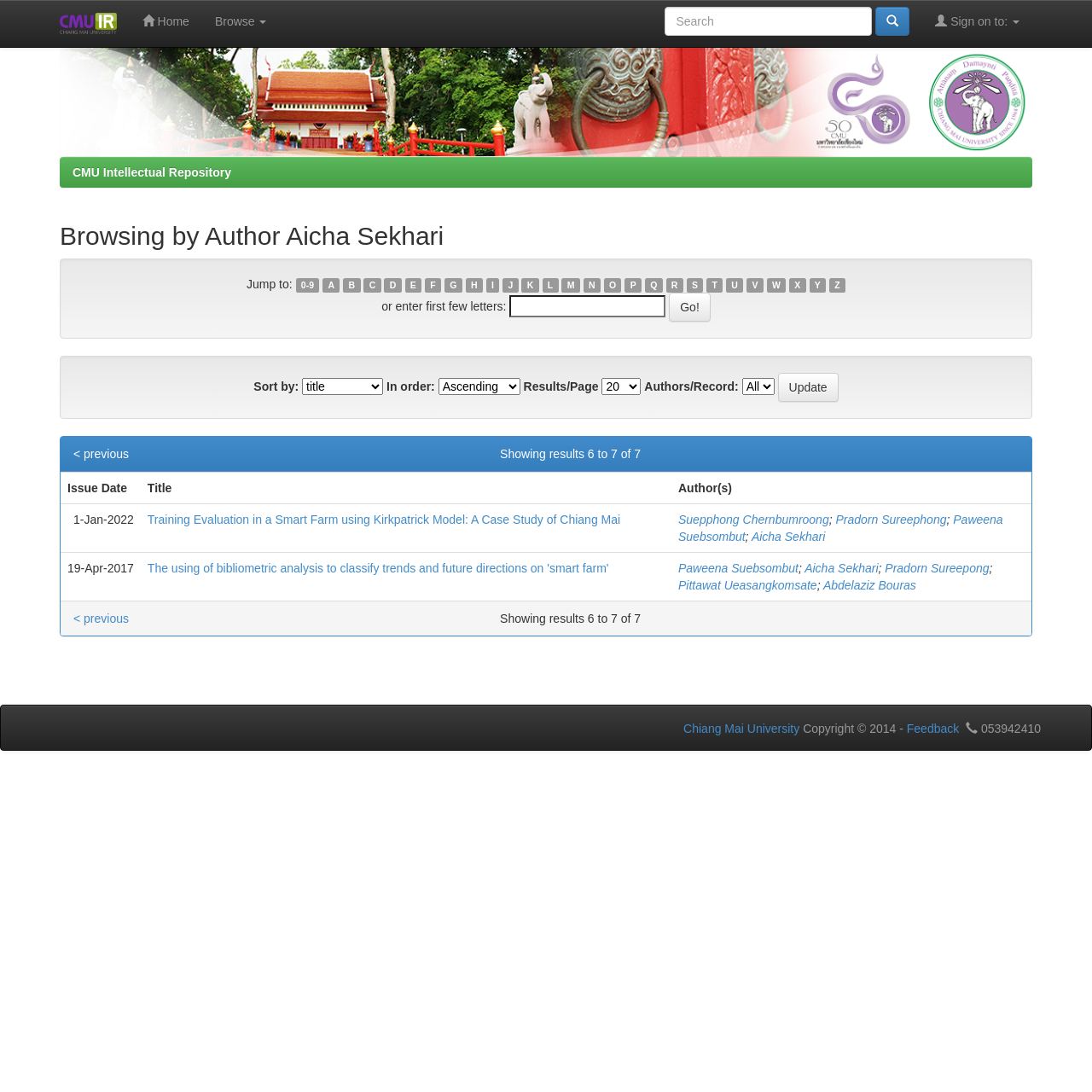What is the current browsing category? Look at the image and give a one-word or short phrase answer.

Author Aicha Sekhari